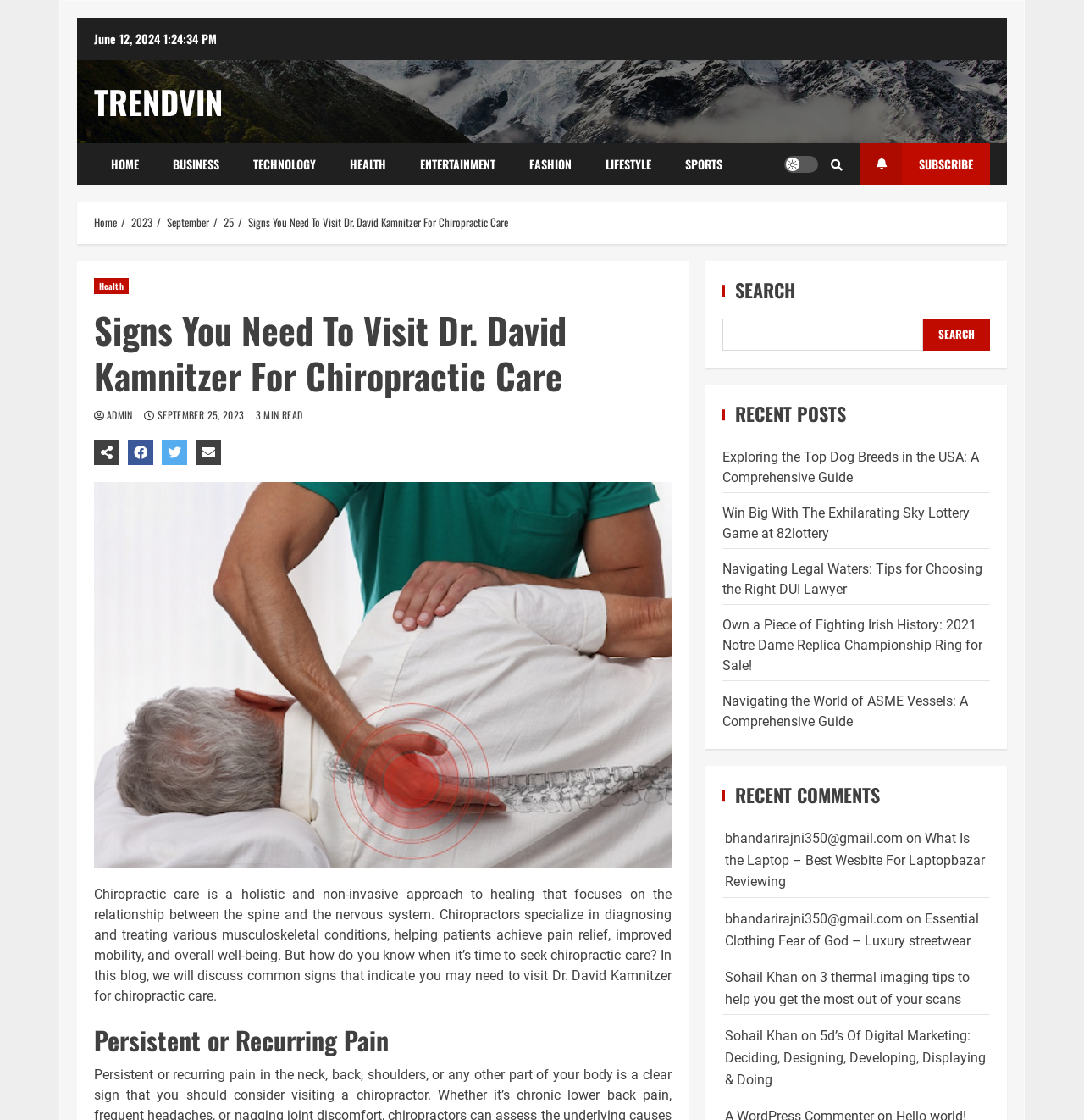Please mark the clickable region by giving the bounding box coordinates needed to complete this instruction: "Click on the 'HOME' link".

[0.087, 0.128, 0.144, 0.165]